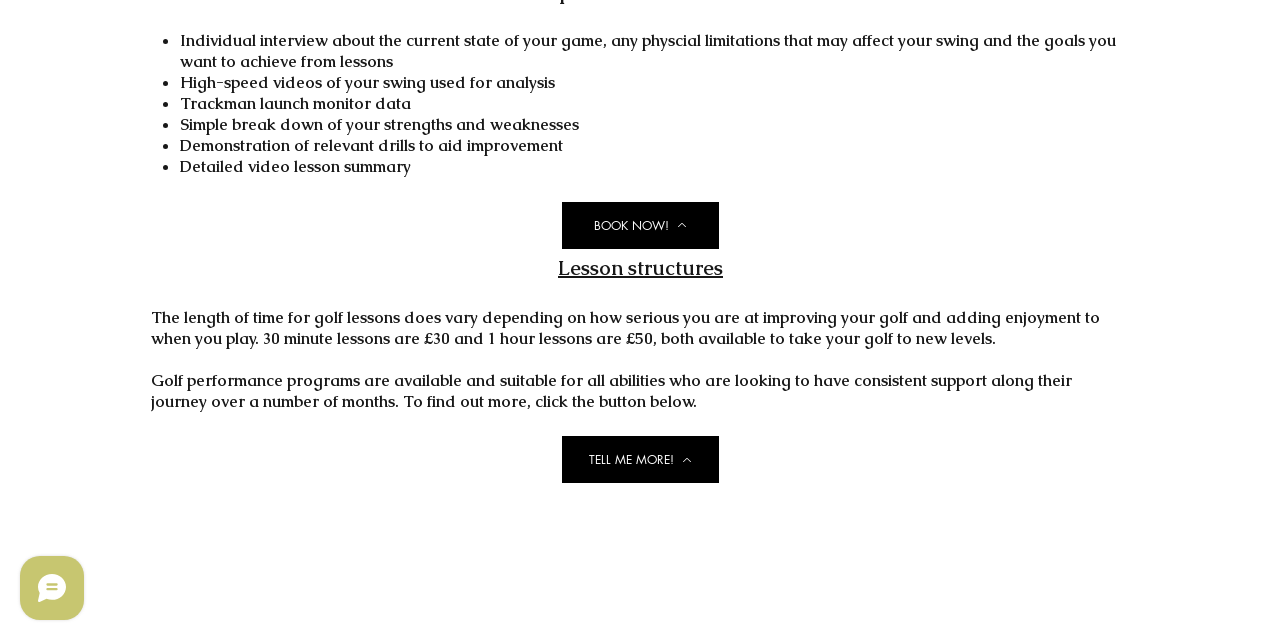Predict the bounding box coordinates for the UI element described as: "BOOK NOW!". The coordinates should be four float numbers between 0 and 1, presented as [left, top, right, bottom].

[0.439, 0.315, 0.562, 0.389]